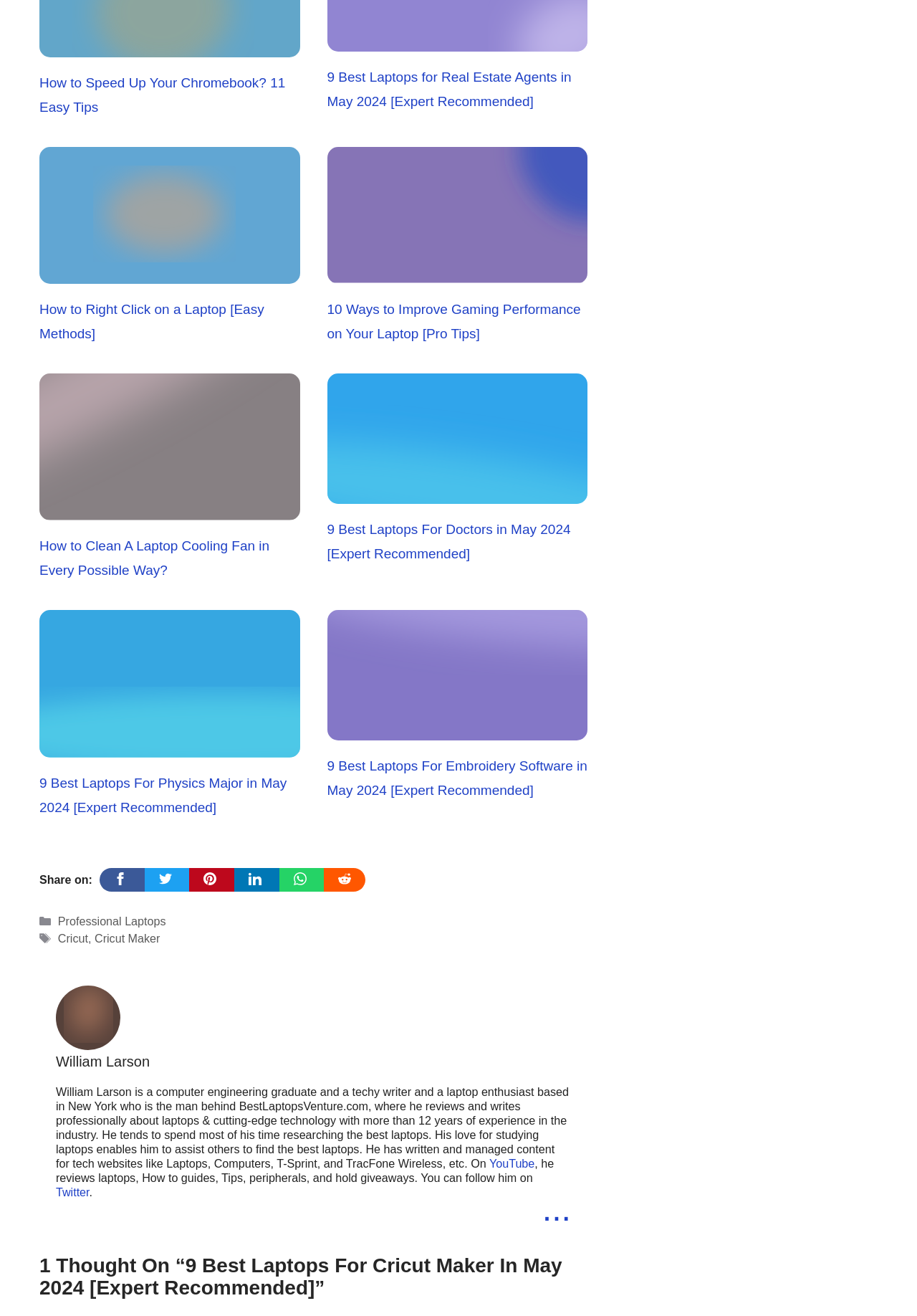Return the bounding box coordinates of the UI element that corresponds to this description: "Cricut". The coordinates must be given as four float numbers in the range of 0 and 1, [left, top, right, bottom].

[0.063, 0.708, 0.096, 0.718]